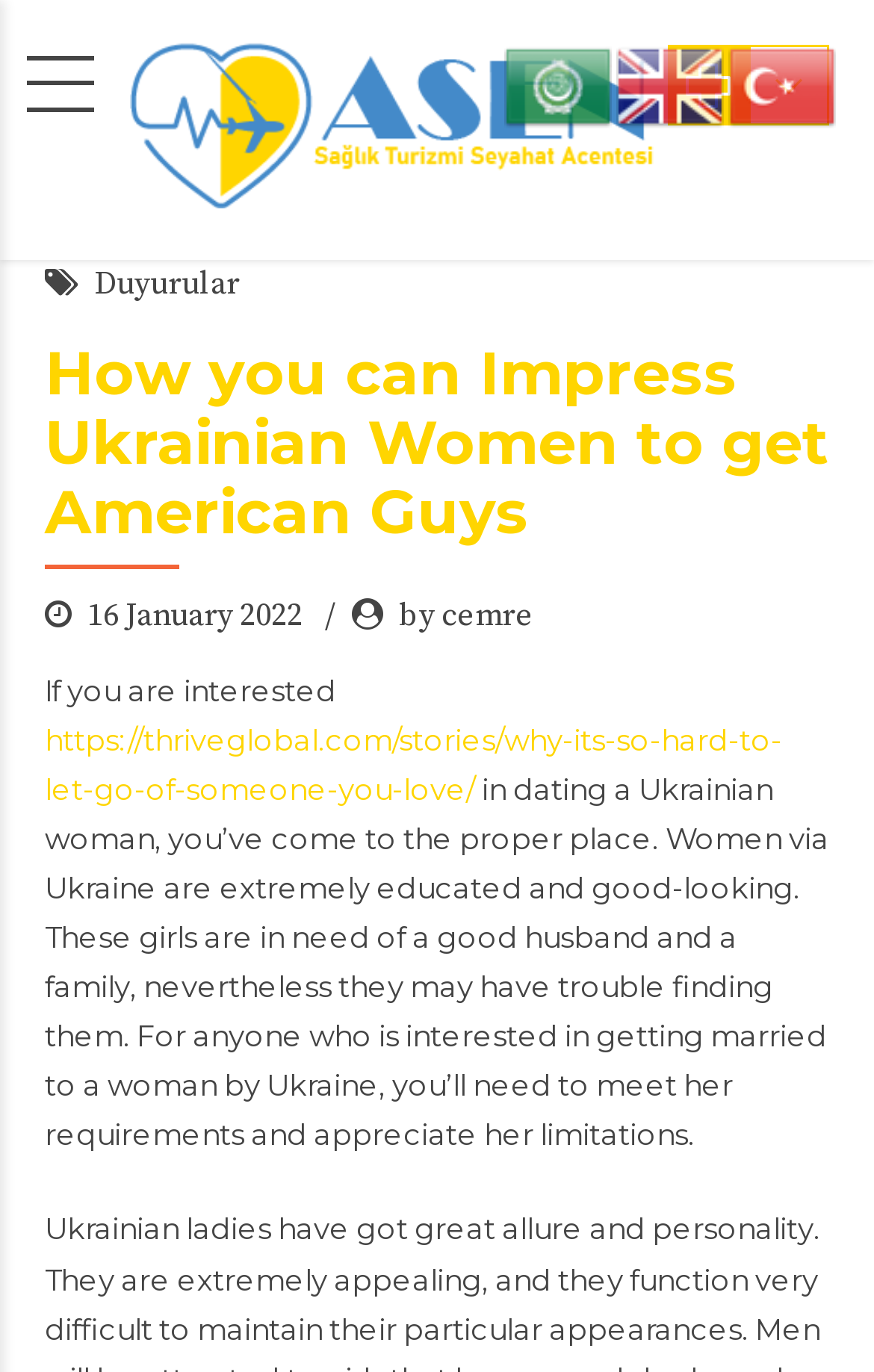Find the bounding box coordinates of the area to click in order to follow the instruction: "Visit the webpage about why it's hard to let go of someone you love".

[0.051, 0.525, 0.895, 0.587]